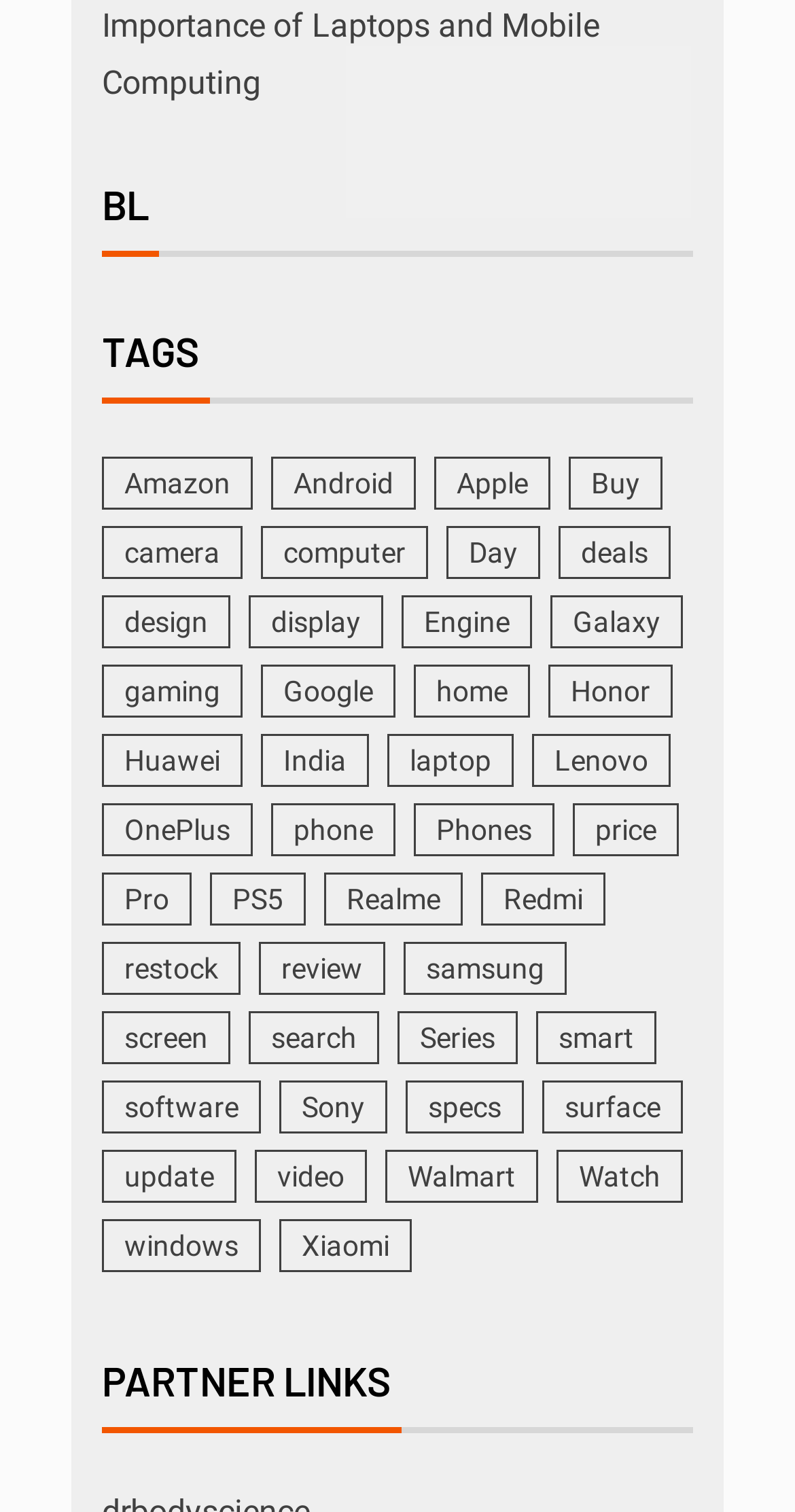What is the category with the most items?
Provide a short answer using one word or a brief phrase based on the image.

review